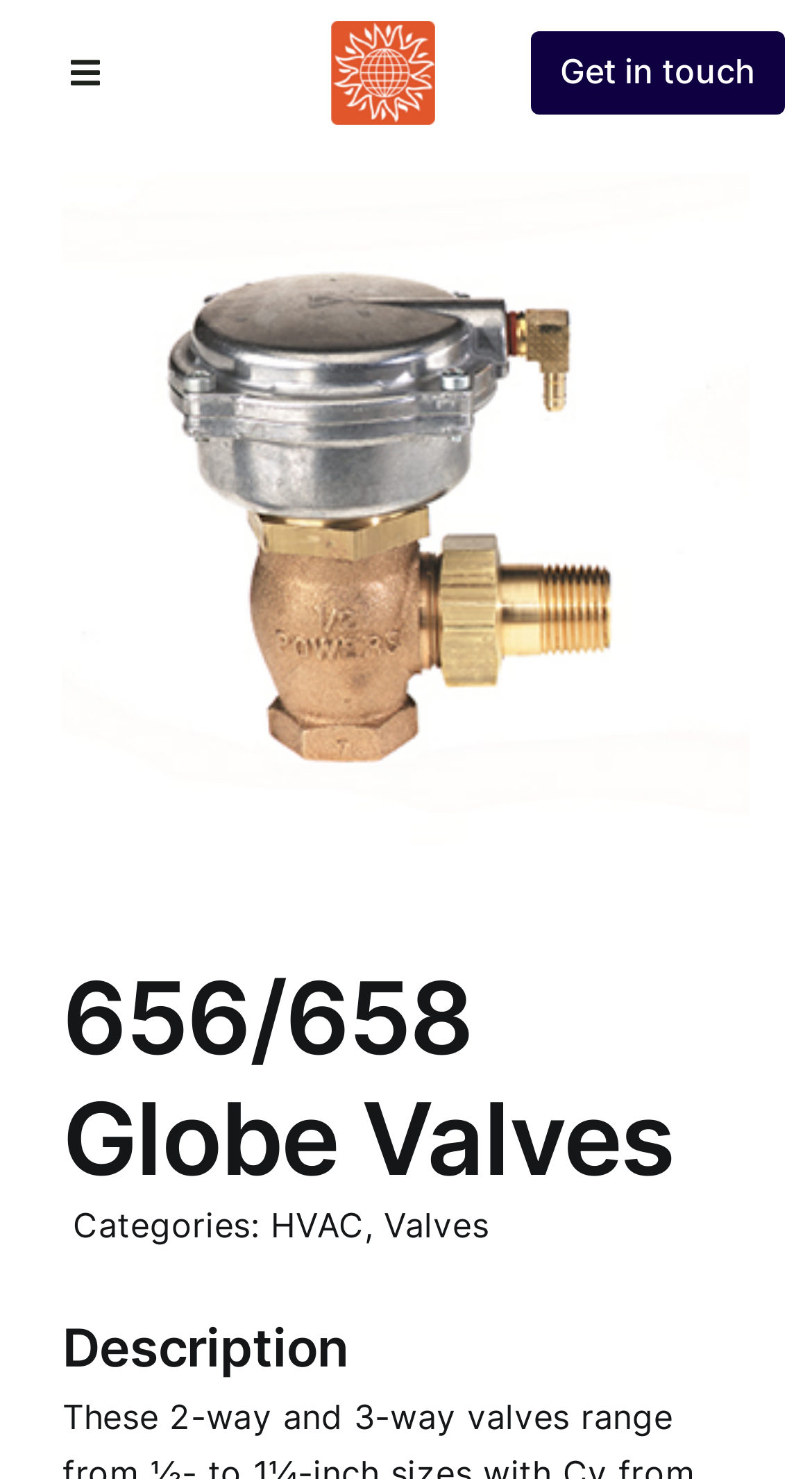What is the title of the section below the image?
Please answer using one word or phrase, based on the screenshot.

Description